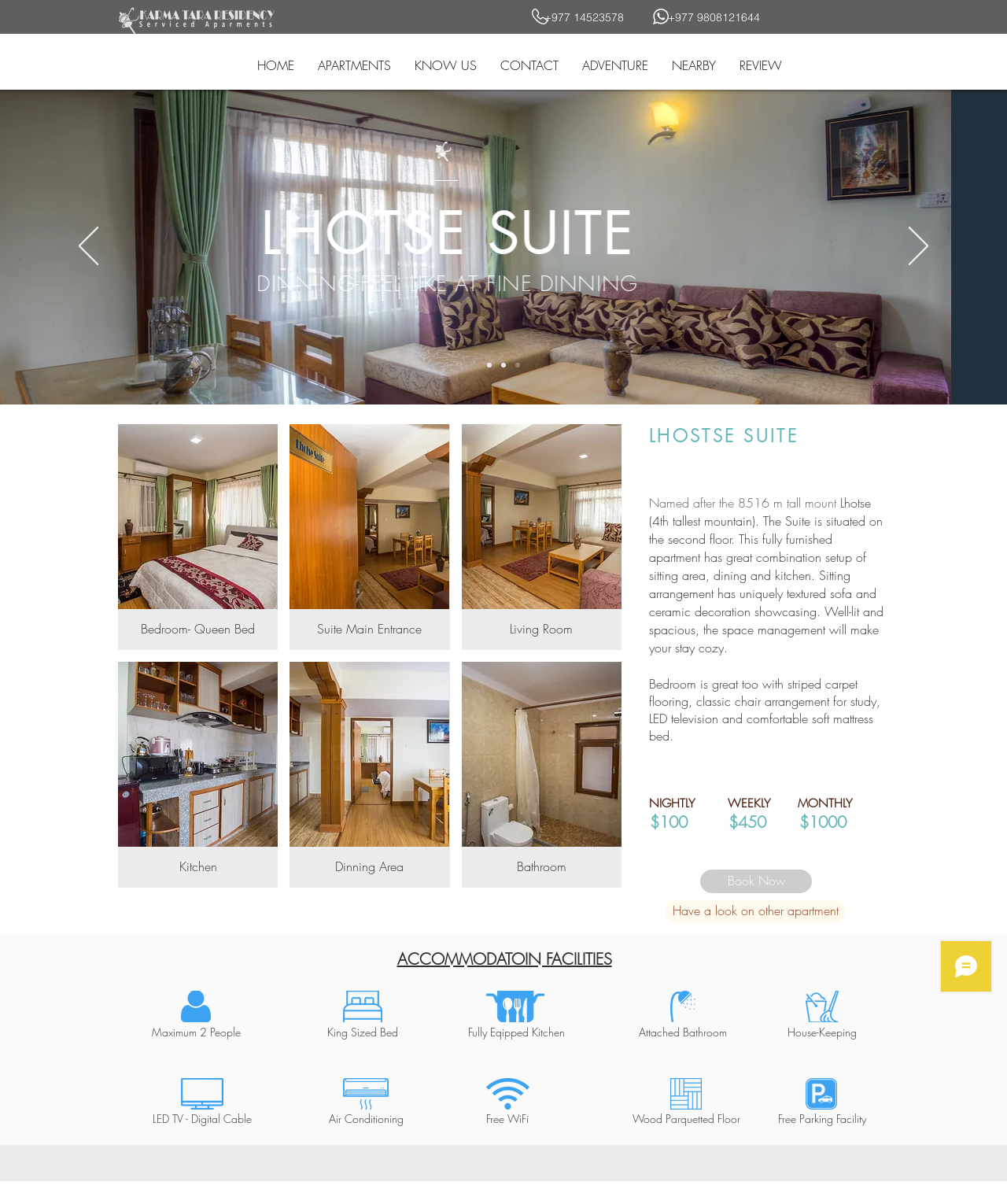What is the price of the suite per night? Analyze the screenshot and reply with just one word or a short phrase.

$100